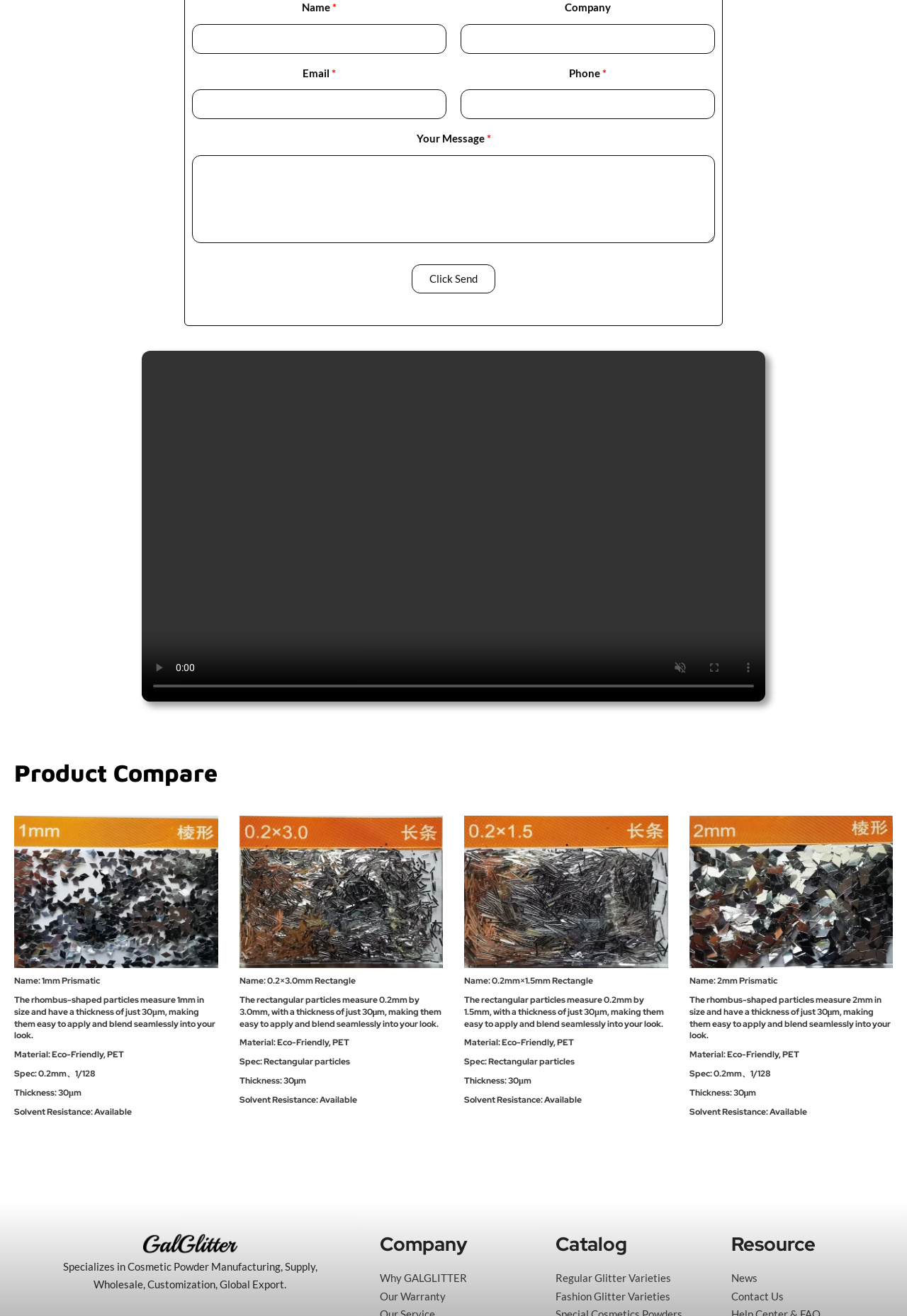Based on the image, provide a detailed response to the question:
What is the shape of the particles described in the 'Name: 更多关于 1mm Prismatic' section?

In the 'Name: 更多关于 1mm Prismatic' section, it is mentioned that 'The rhombus-shaped particles measure 1mm in size and have a thickness of just 30μm...'. Therefore, the shape of the particles described in this section is rhombus-shaped.